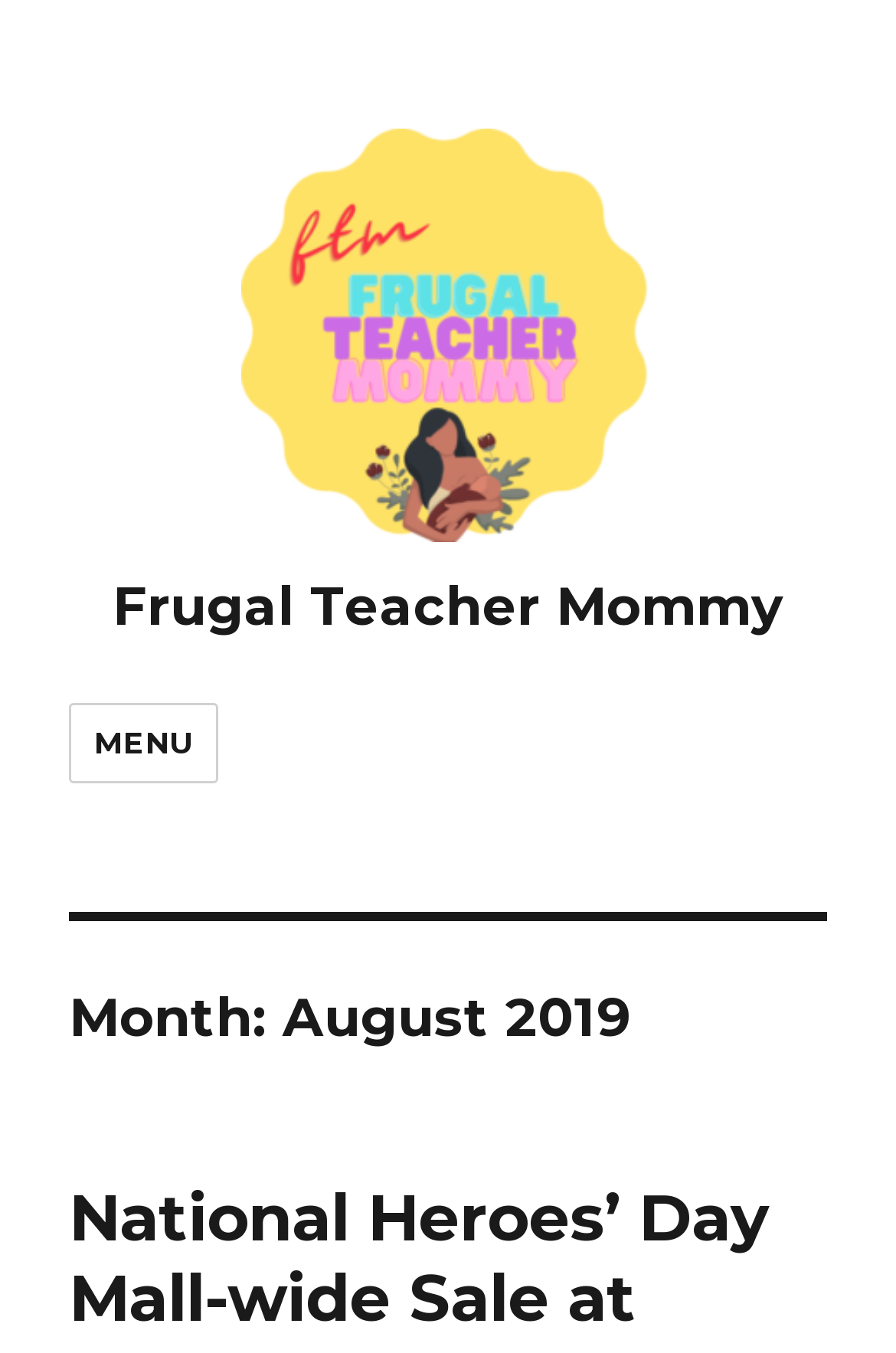Find the bounding box of the UI element described as follows: "Frugal Teacher Mommy".

[0.126, 0.424, 0.874, 0.472]